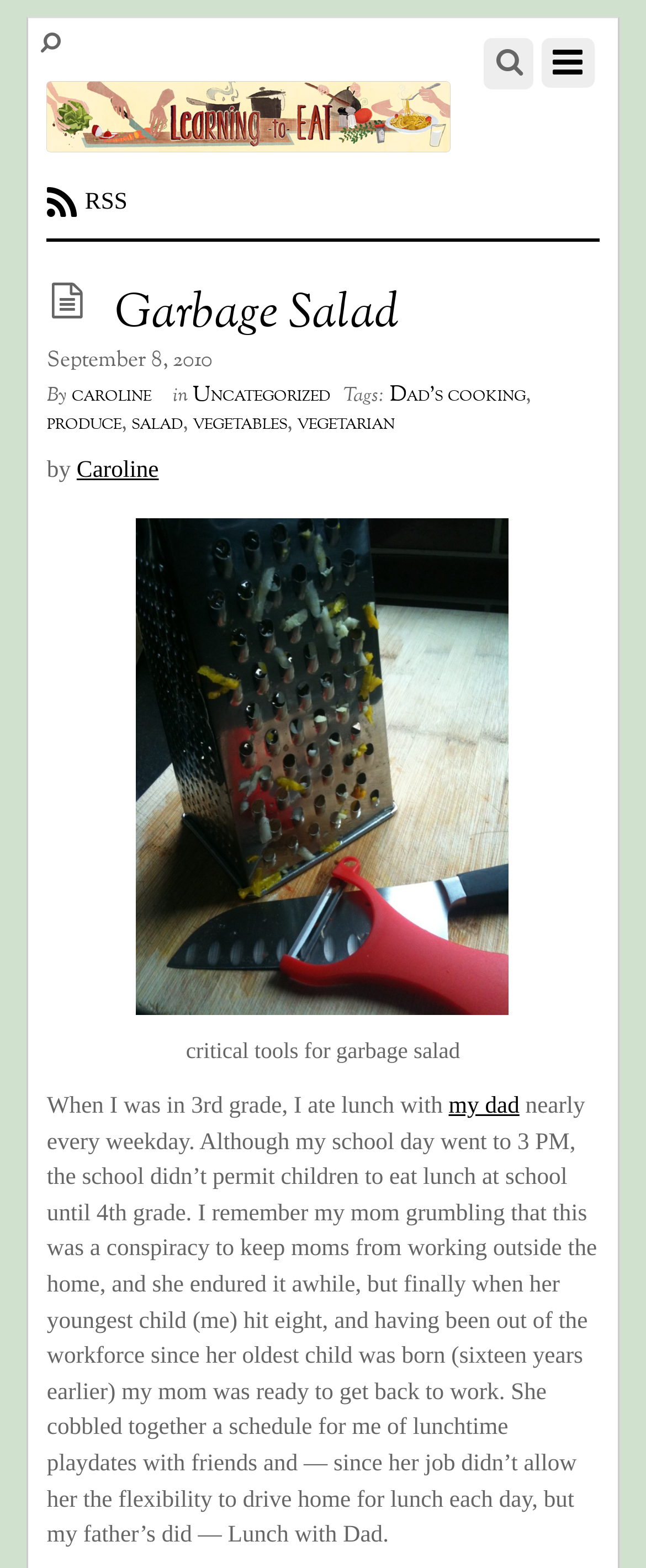What is the category of the article?
Identify the answer in the screenshot and reply with a single word or phrase.

Uncategorized